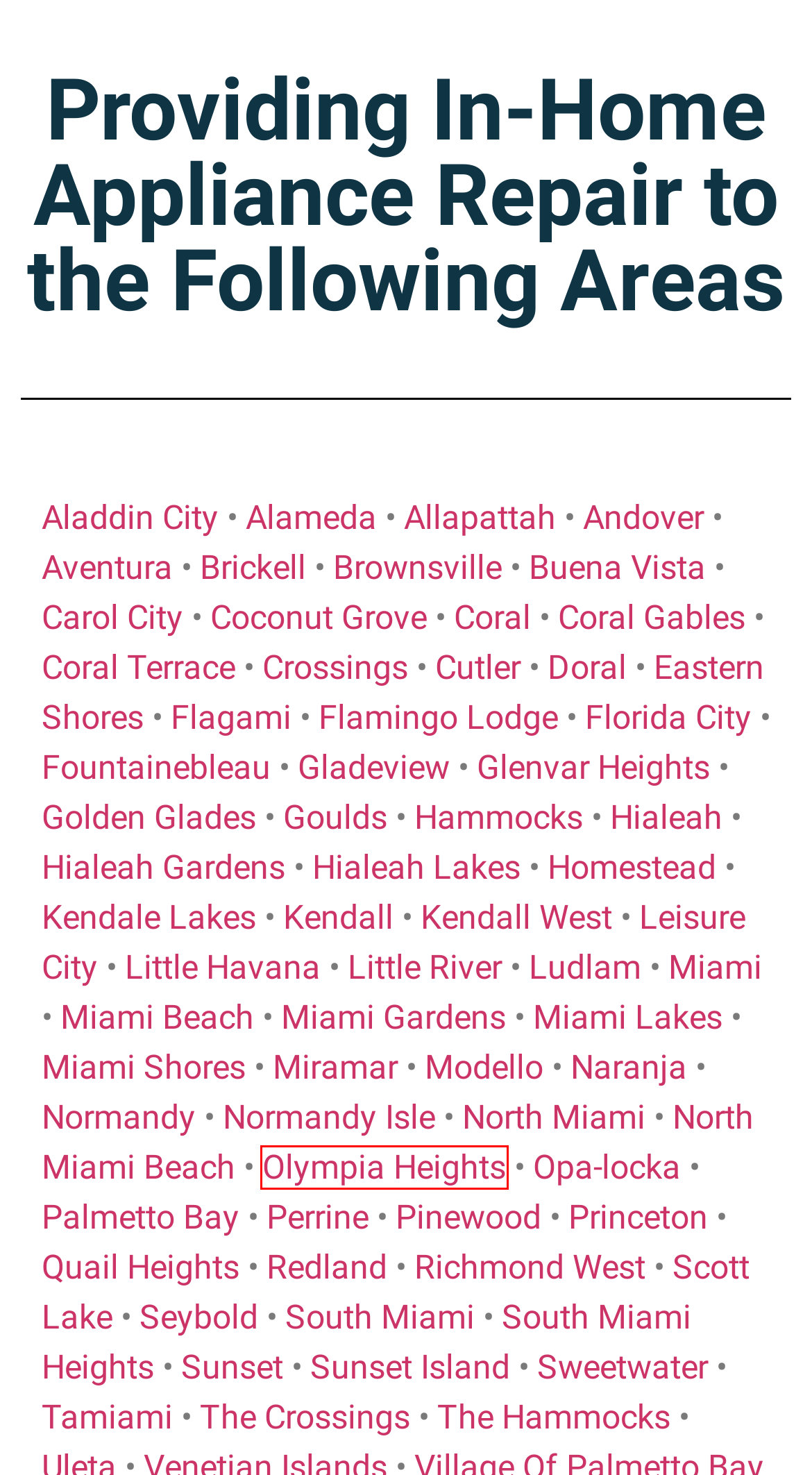Examine the screenshot of the webpage, noting the red bounding box around a UI element. Pick the webpage description that best matches the new page after the element in the red bounding box is clicked. Here are the candidates:
A. Palmetto Bay, FL | Appliance Repair | When Is It Time To Get My Appliance Repaired
B. Modello, FL | Appliance Repair | When Is It Time To Get My Appliance Repaired
C. Leisure City, FL | Appliance Repair | Should I Get My Appliance Repaired Or Replace It
D. Olympia Heights, FL | Appliance Repair | When Is It Time To Get My Appliance Repaired
E. Flagami, FL | Appliance Repair | Should I Get My Appliance Repaired Or Replace It
F. Goulds, FL | Appliance Repair | Should I Get My Appliance Repaired Or Replace It
G. Normandy, FL | Appliance Repair | When Is It Time To Get My Appliance Repaired
H. Aladdin City, FL | Appliance Repair | Should I Get My Appliance Repaired Or Replace It

D